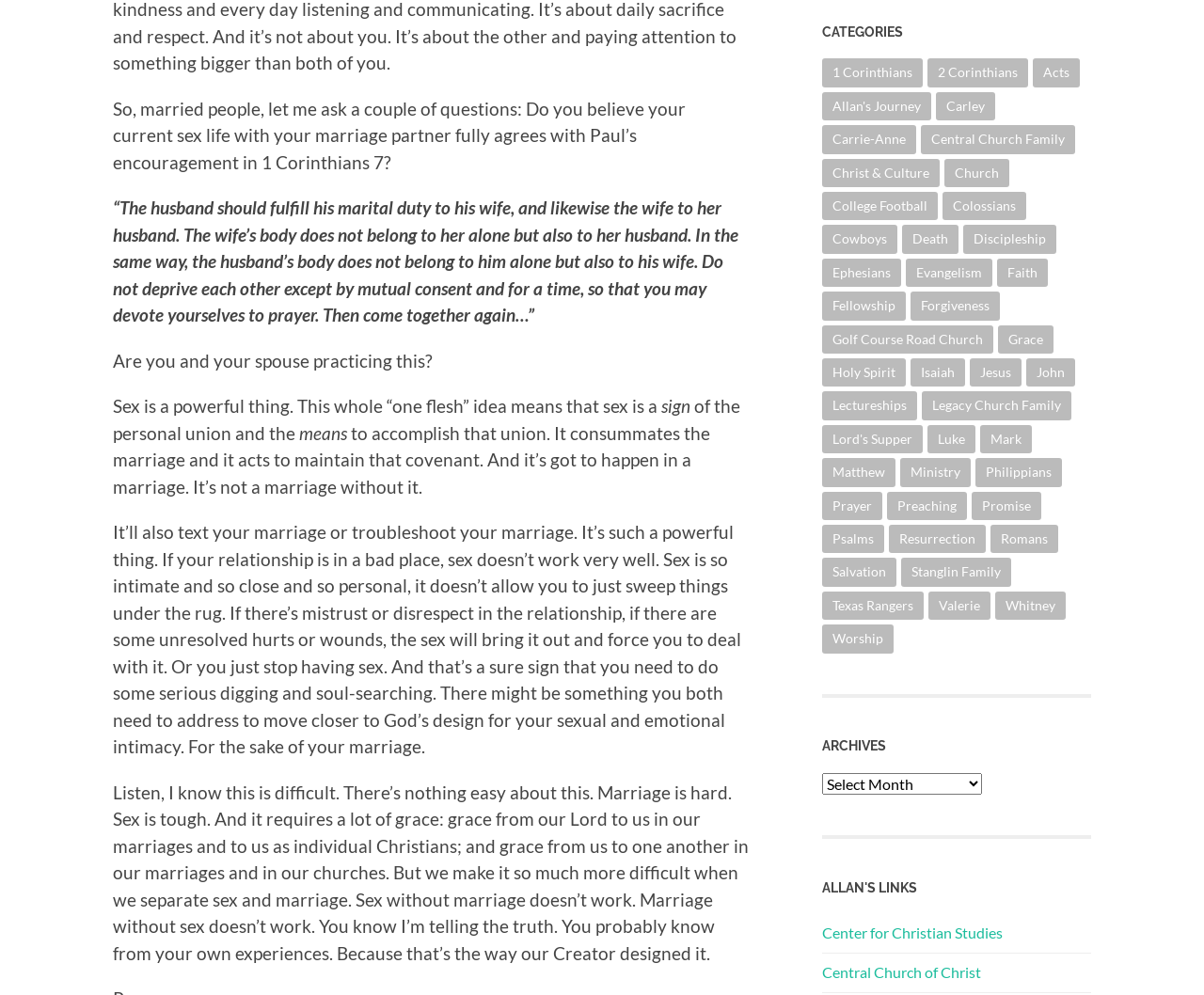Please specify the bounding box coordinates of the region to click in order to perform the following instruction: "Select an option from the 'Archives' combobox".

[0.683, 0.777, 0.816, 0.798]